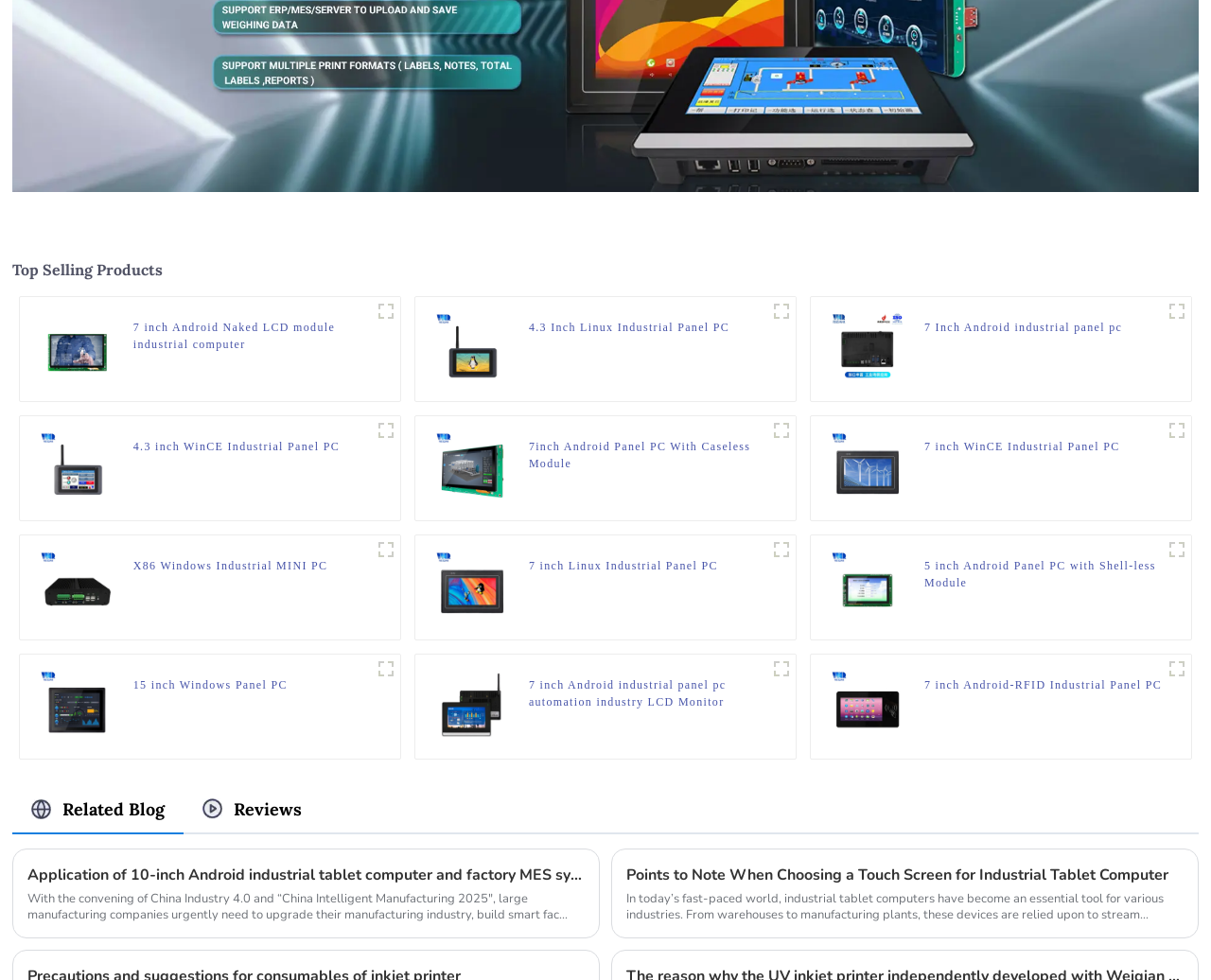Highlight the bounding box coordinates of the element you need to click to perform the following instruction: "Go back to top of the page."

None